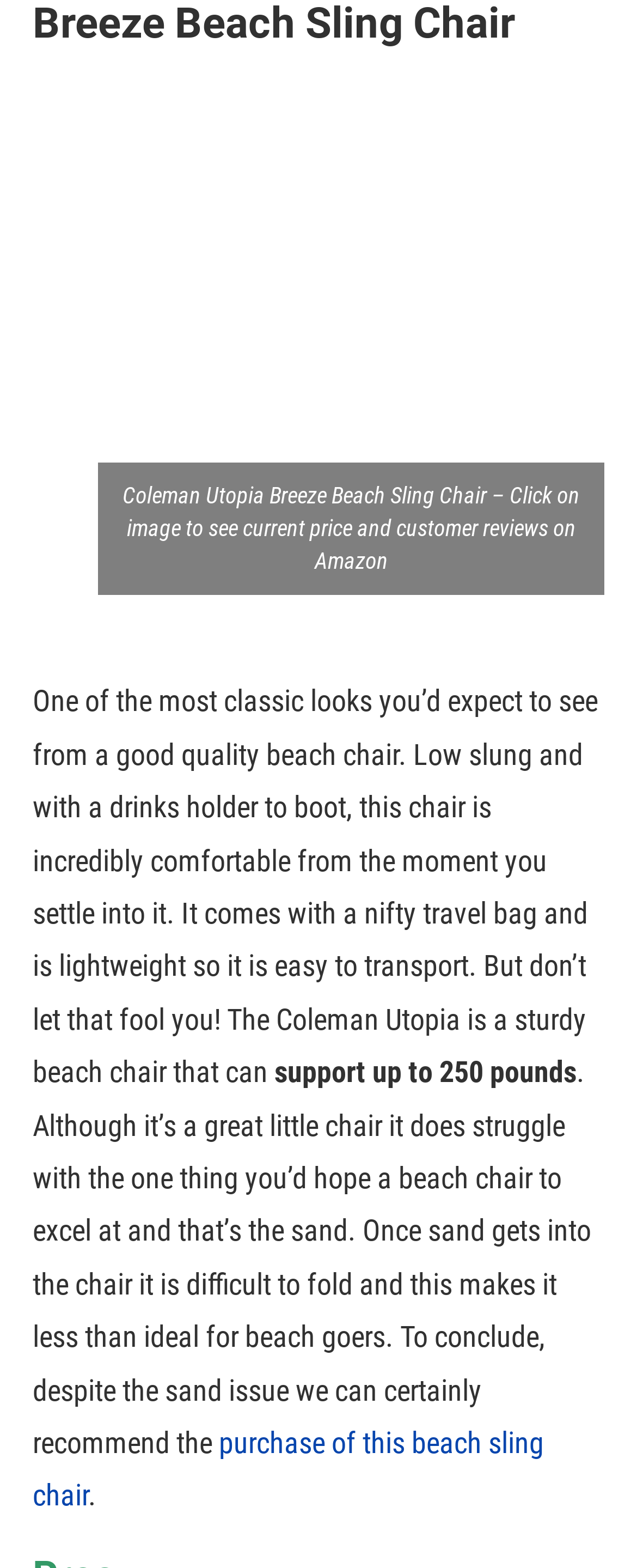How many beach chairs are listed on the webpage?
Refer to the screenshot and respond with a concise word or phrase.

12